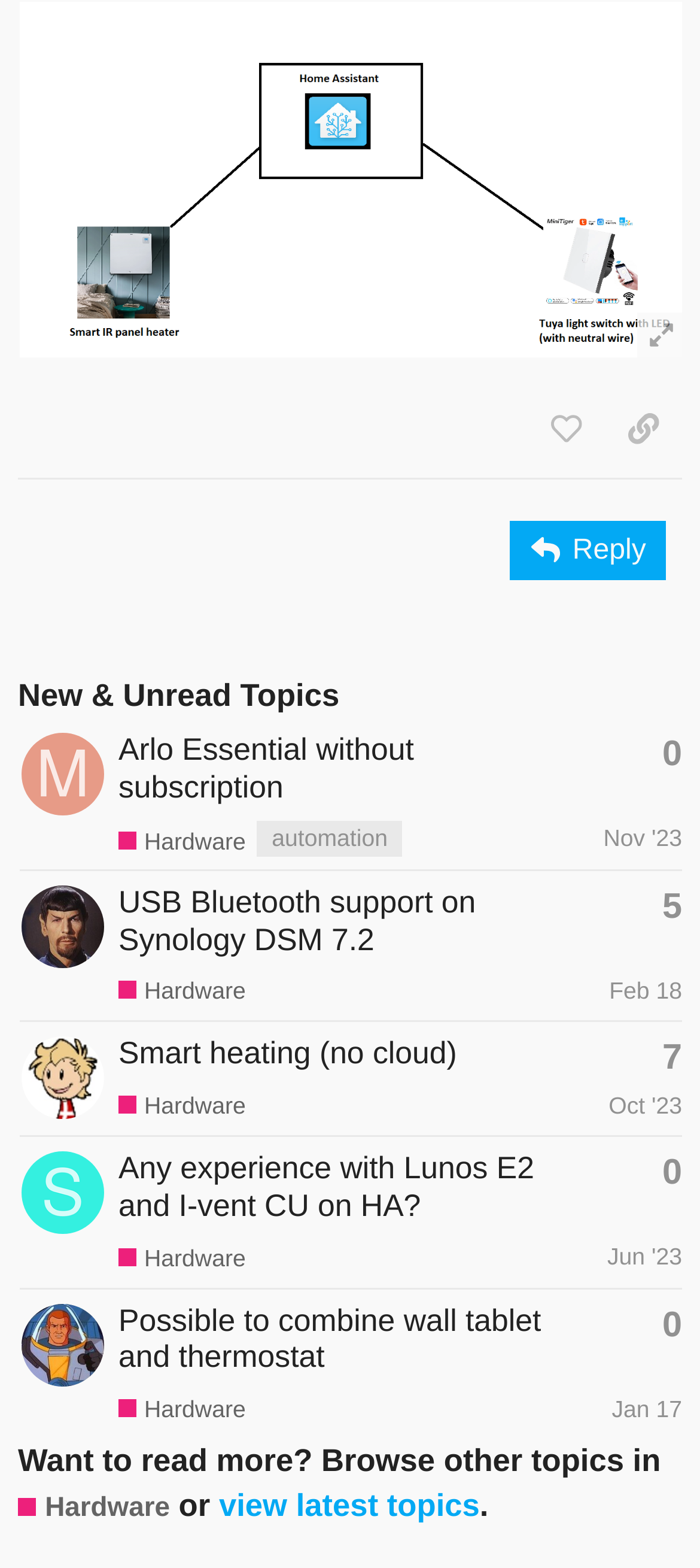Using the details in the image, give a detailed response to the question below:
How many replies does the topic 'Arlo Essential without subscription' have?

The topic 'Arlo Essential without subscription' has 0 replies, as indicated by the generic text 'This topic has 0 replies' next to the topic title.